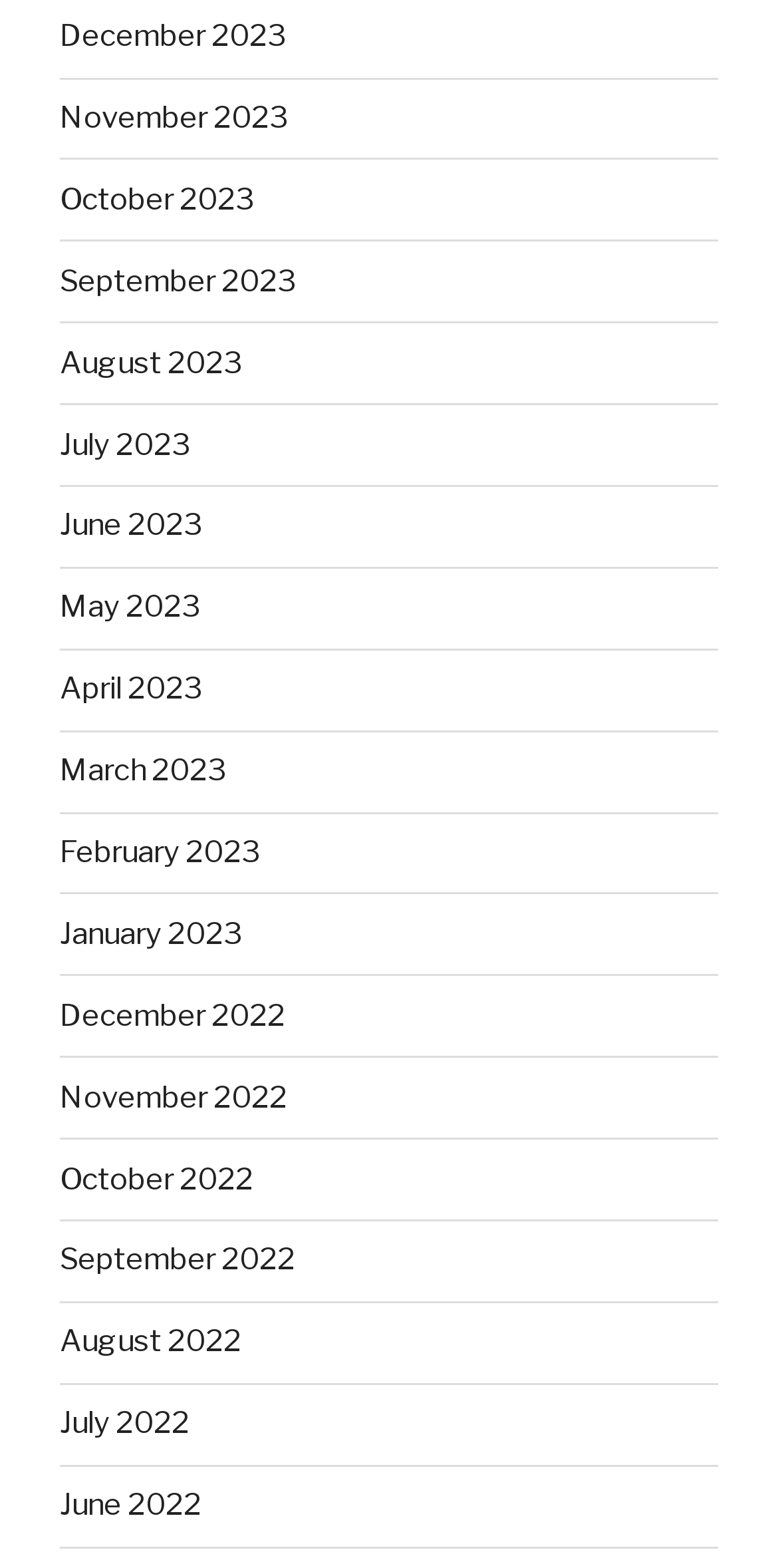How many links are there in the first row?
Using the image, respond with a single word or phrase.

4